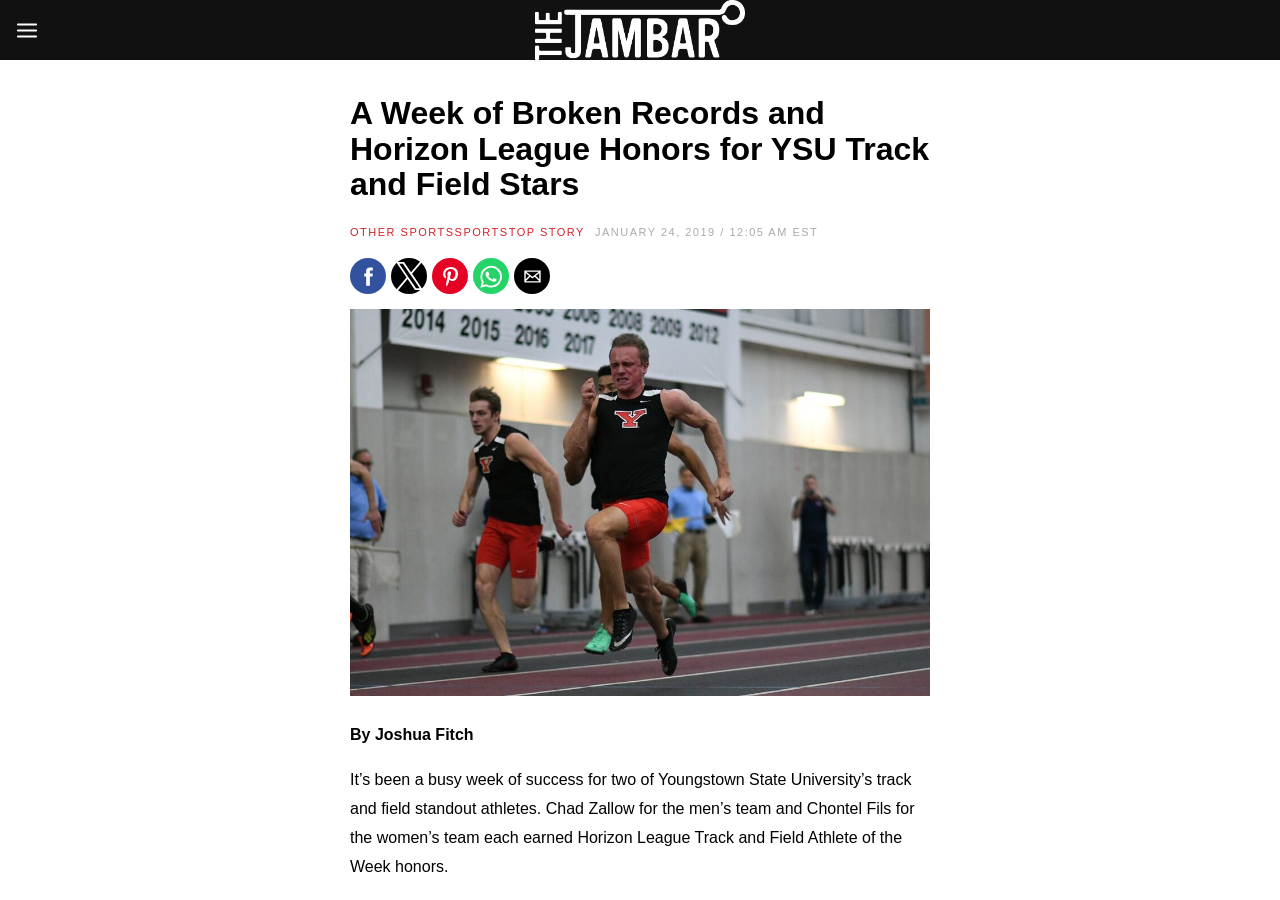Give a detailed explanation of the elements present on the webpage.

The webpage is an article about Youngstown State University's track and field athletes, Chad Zallow and Chontel Fils, who broke records and earned Horizon League Track and Field Athlete of the Week honors. 

At the top left of the page, there is a small button and an image, likely a logo or icon. Next to it, there is a link to "The Jambar" with an accompanying image. 

Below this, there is a large header section that spans most of the page's width. It contains the article's title, "A Week of Broken Records and Horizon League Honors for YSU Track and Field Stars", in a prominent heading. 

Underneath the title, there are three links to categories: "OTHER SPORTS", "SPORTS", and "TOP STORY". To the right of these links, there is a timestamp indicating the article was published on January 24, 2019, at 12:05 AM EST. 

Further down, there are five social media buttons, aligned horizontally, allowing users to share the article on Facebook, Twitter, Pinterest, WhatsApp, and email. 

The main article content begins below these buttons, with a byline "By Joshua Fitch" and a paragraph of text describing the achievements of Chad Zallow and Chontel Fils.